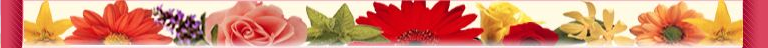What do the delicate flowers signify?
Please answer the question with a detailed and comprehensive explanation.

The delicate flowers in the border signify natural beauty and wellness because they are a symbol of the natural world and are often associated with feelings of freshness and serenity, which are also evoked by the soothing benefits of essential oils.